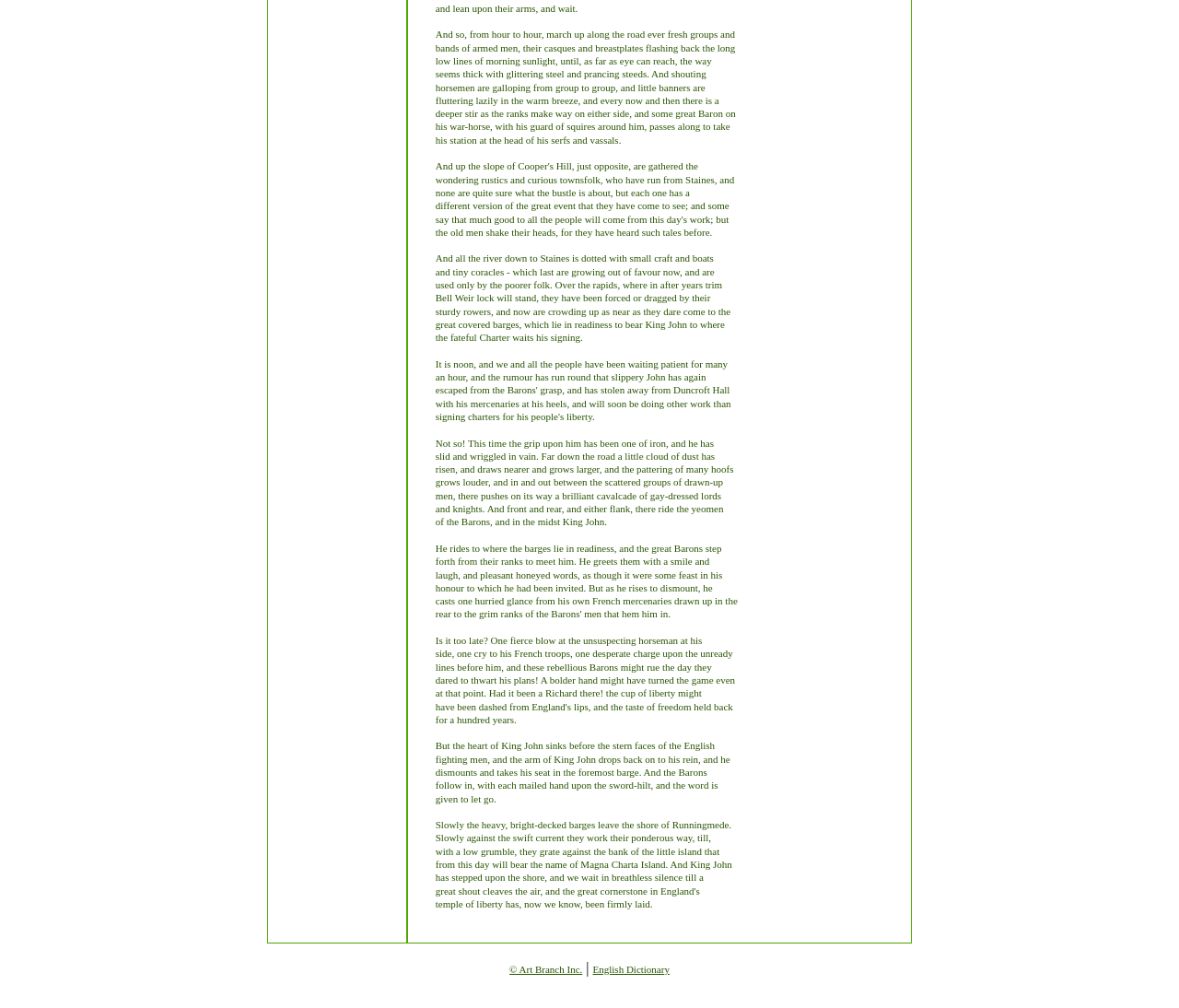What is the name of the island mentioned in the text?
Please answer the question with as much detail and depth as you can.

The text mentions that the island where King John signs the Magna Carta will from that day be known as Magna Charta Island, indicating its significance in history.